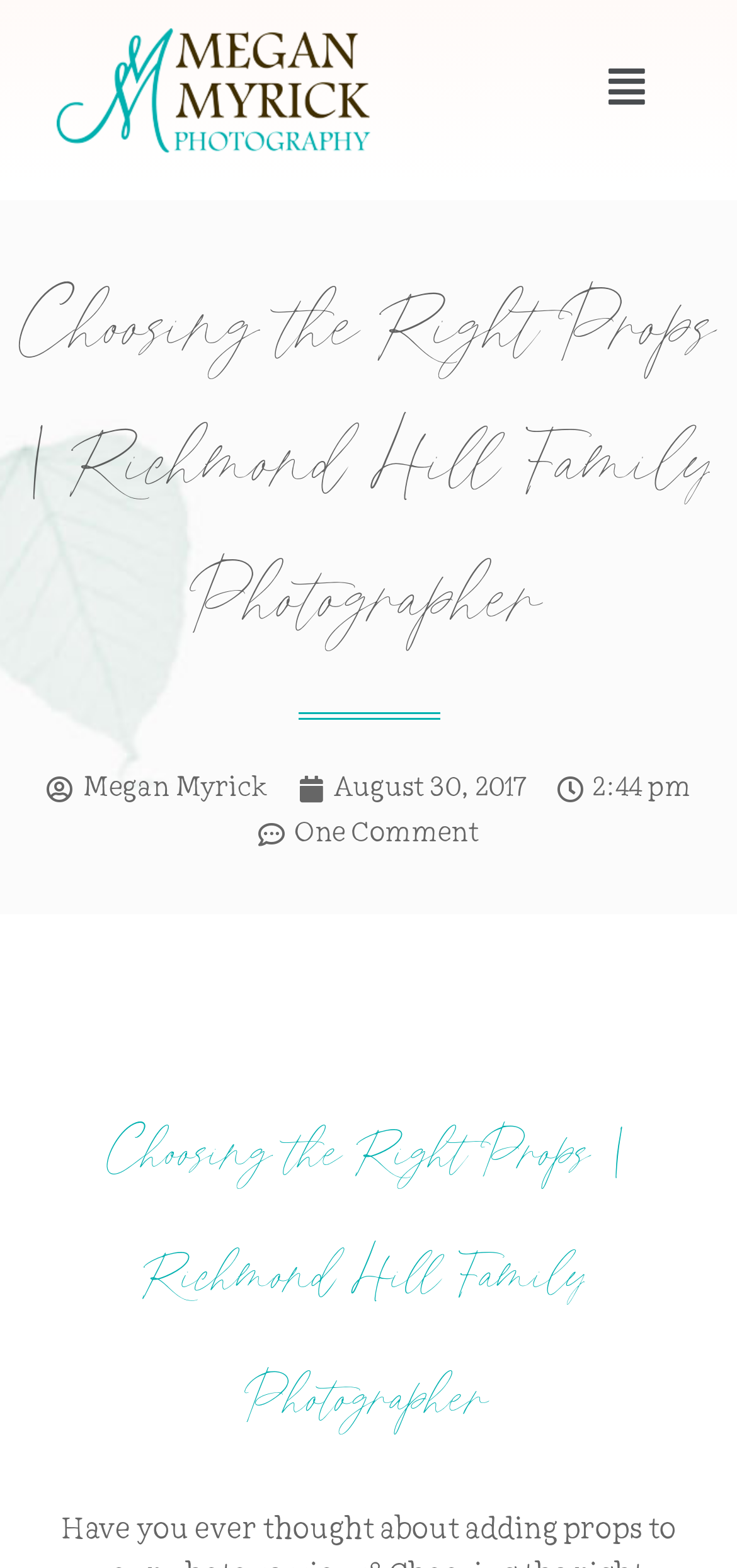Extract the bounding box coordinates for the UI element described by the text: "← Testing, Testing". The coordinates should be in the form of [left, top, right, bottom] with values between 0 and 1.

None